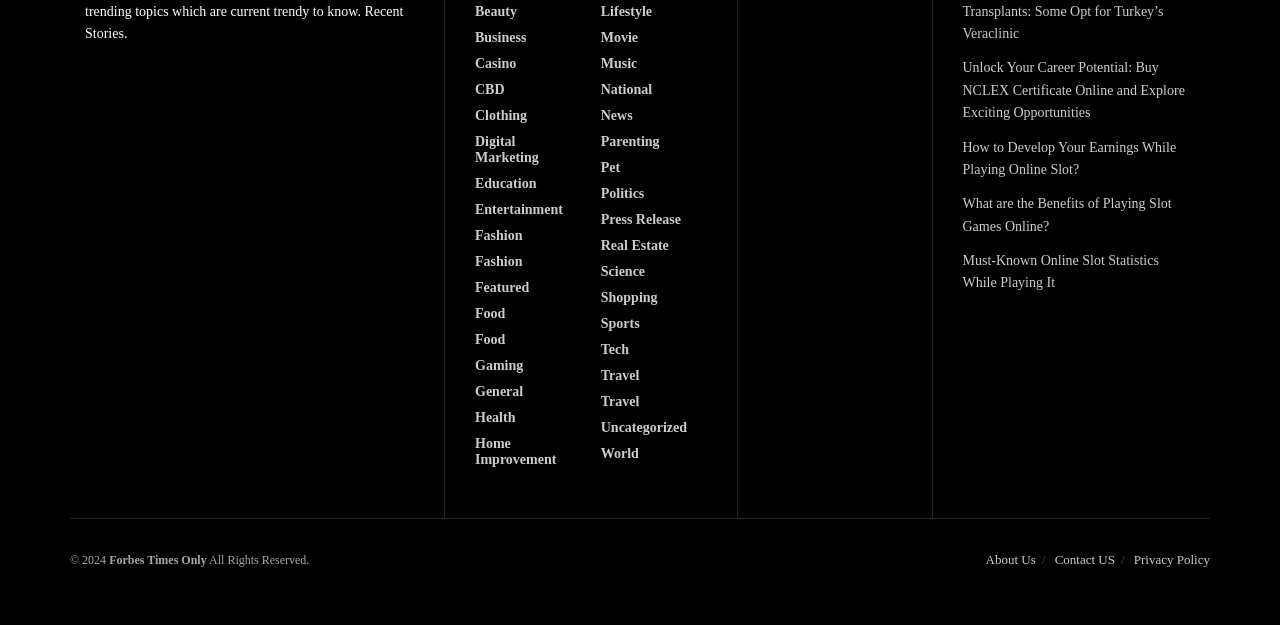What is the first category listed?
Use the image to answer the question with a single word or phrase.

Beauty